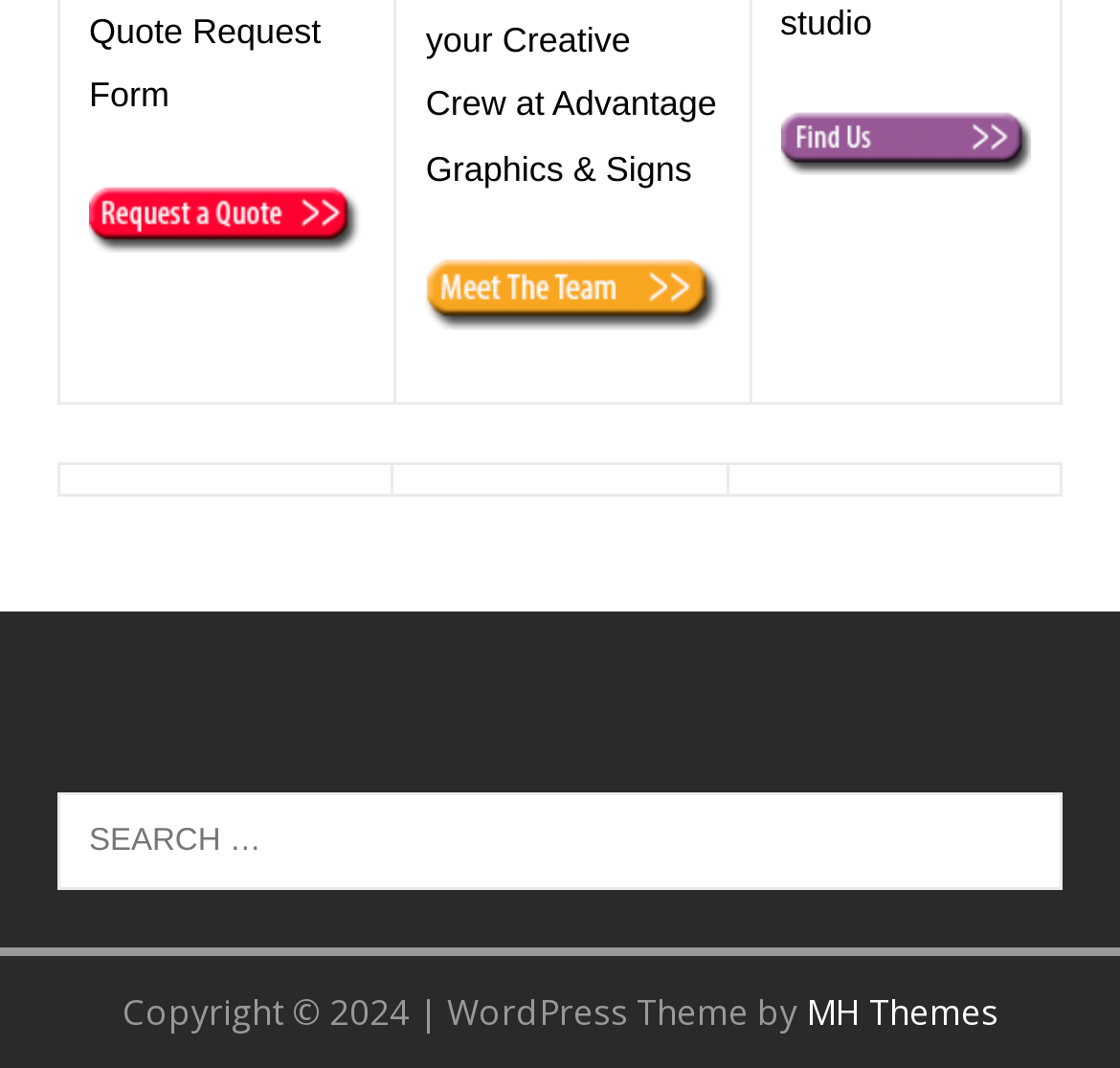Ascertain the bounding box coordinates for the UI element detailed here: "parent_node: Find Us title="Find Us"". The coordinates should be provided as [left, top, right, bottom] with each value being a float between 0 and 1.

[0.697, 0.102, 0.921, 0.163]